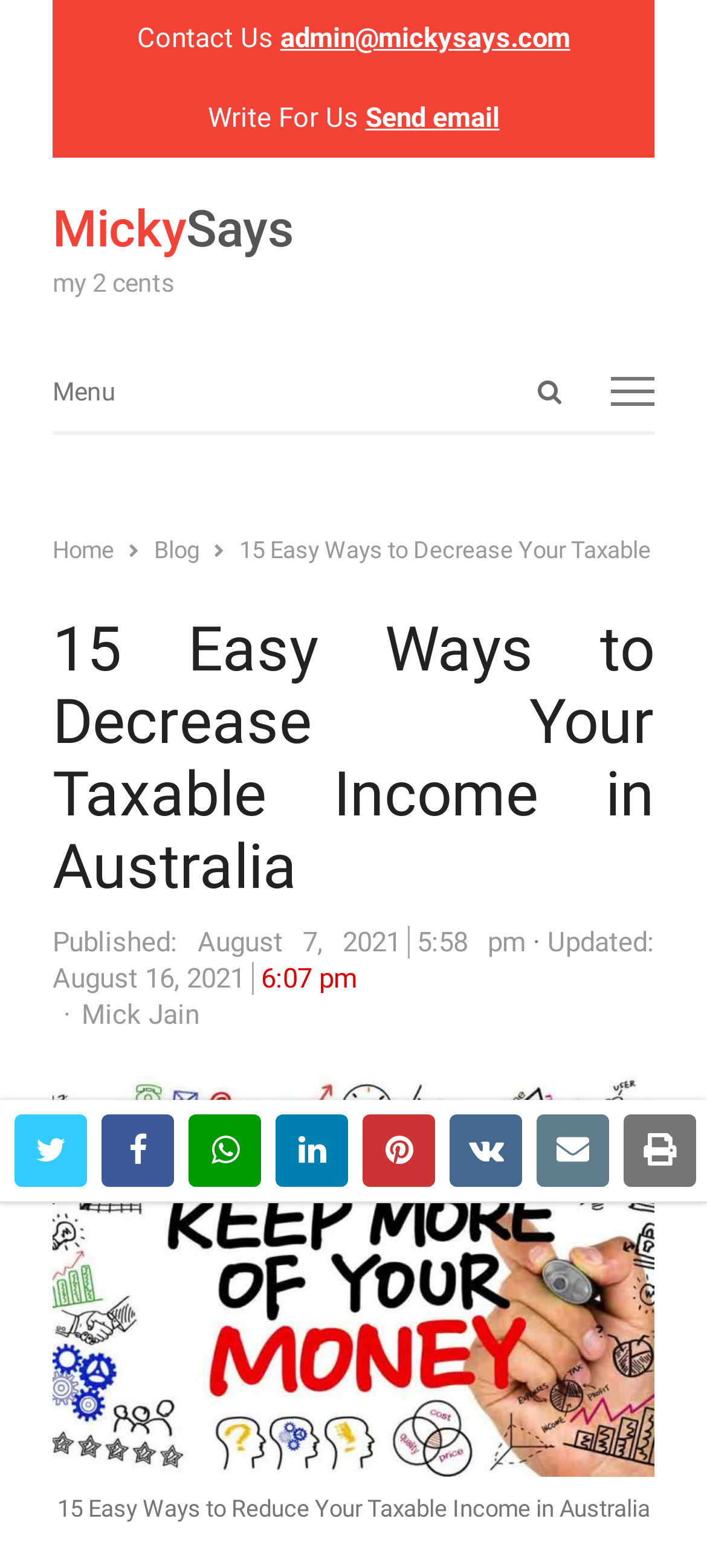What is the name of the website?
Please utilize the information in the image to give a detailed response to the question.

I determined the name of the website by looking at the heading element with the text 'MickySays' which is located at the top of the webpage.